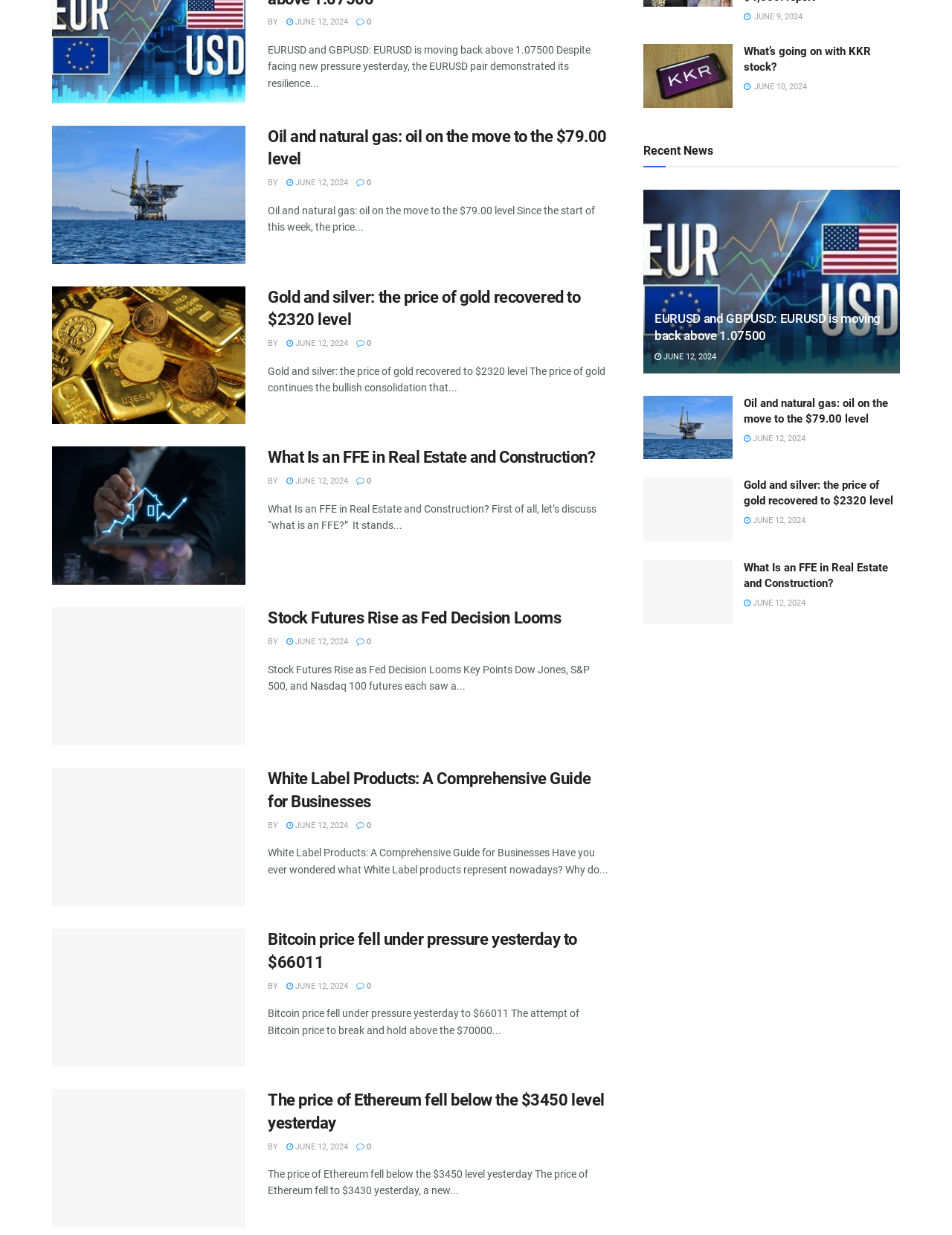Show the bounding box coordinates for the HTML element as described: "ABOUT US".

None